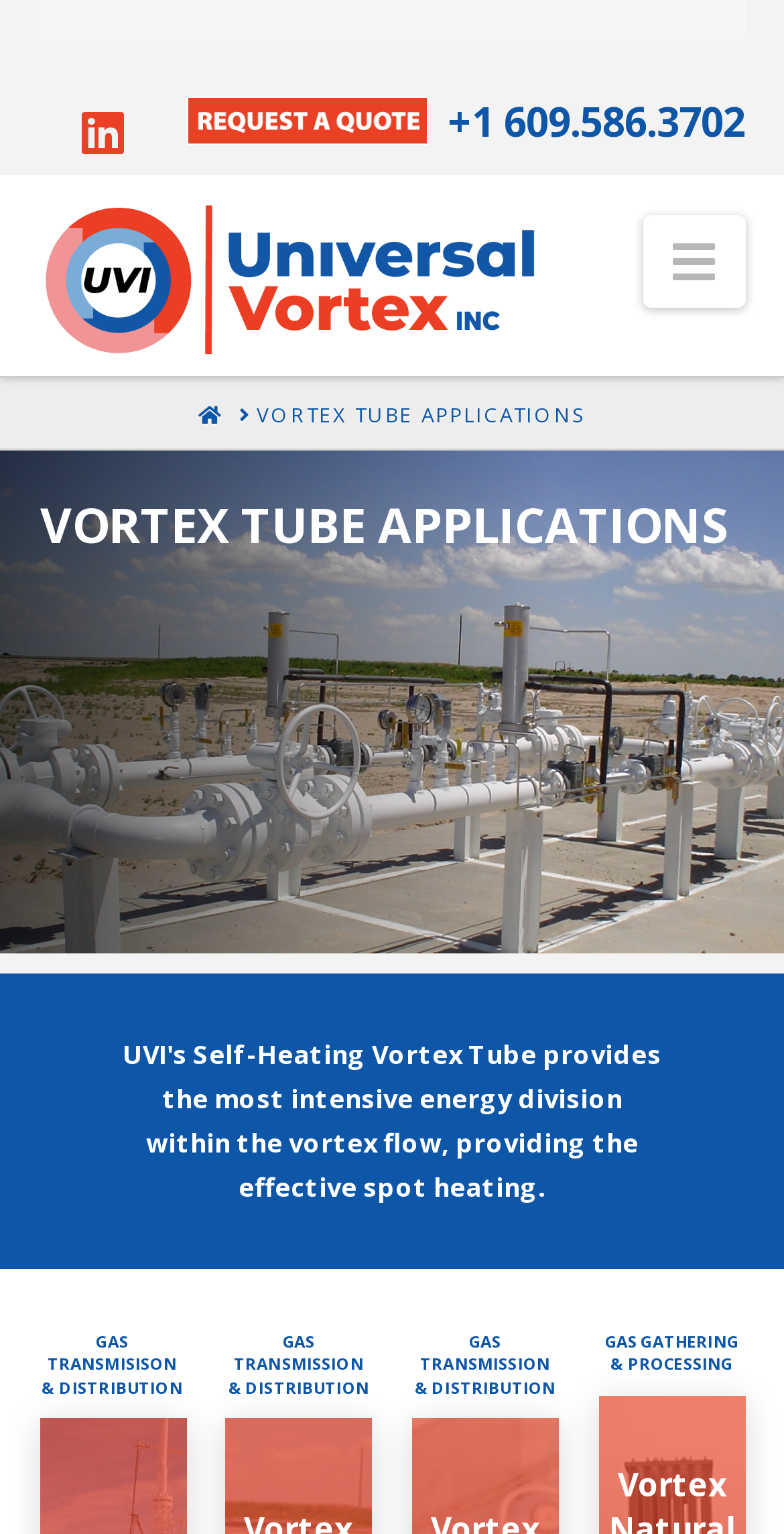Calculate the bounding box coordinates of the UI element given the description: "parent_node: Navigation".

[0.05, 0.128, 0.691, 0.236]